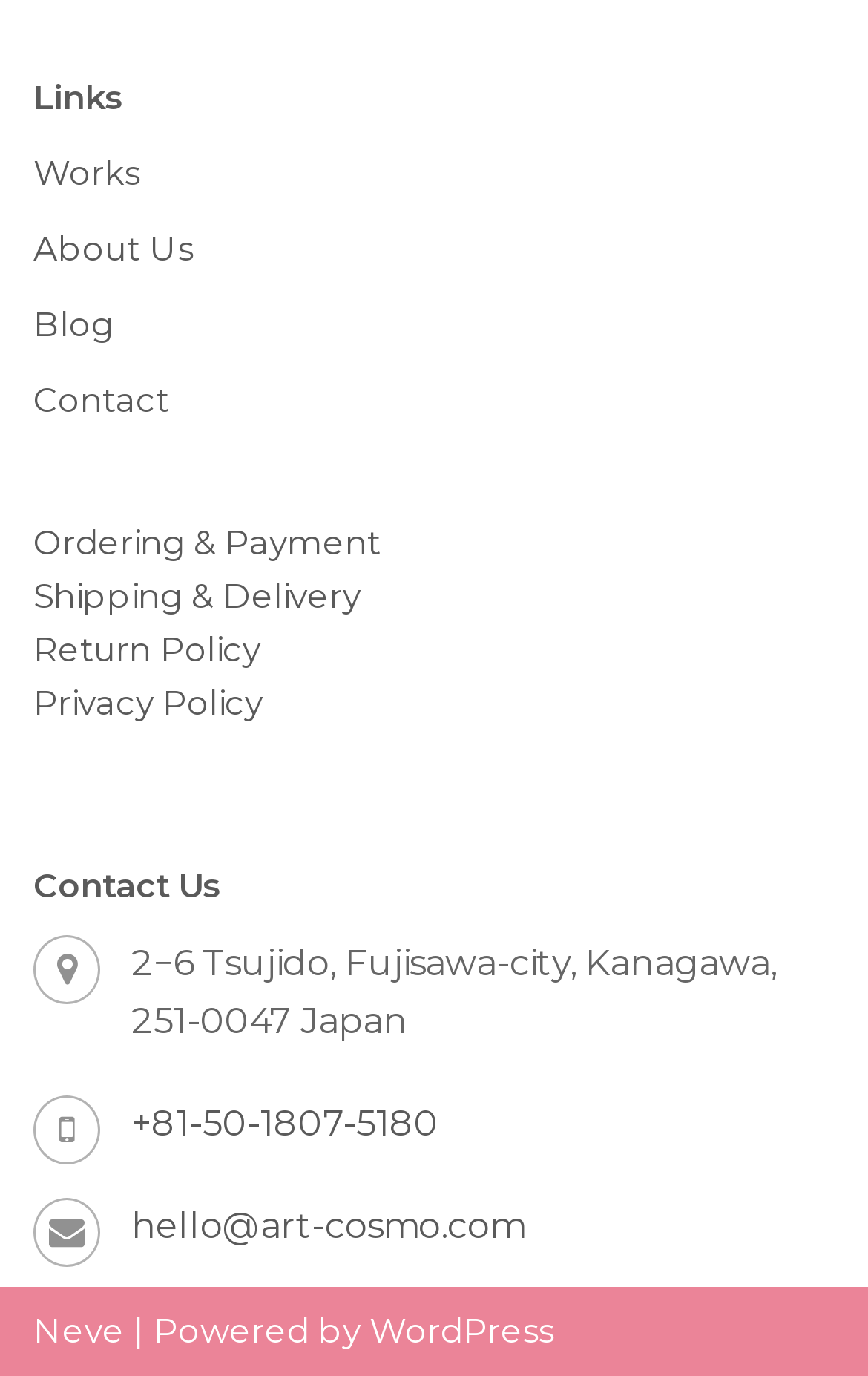Identify the bounding box coordinates of the part that should be clicked to carry out this instruction: "Email hello@art-cosmo.com".

[0.151, 0.876, 0.605, 0.906]